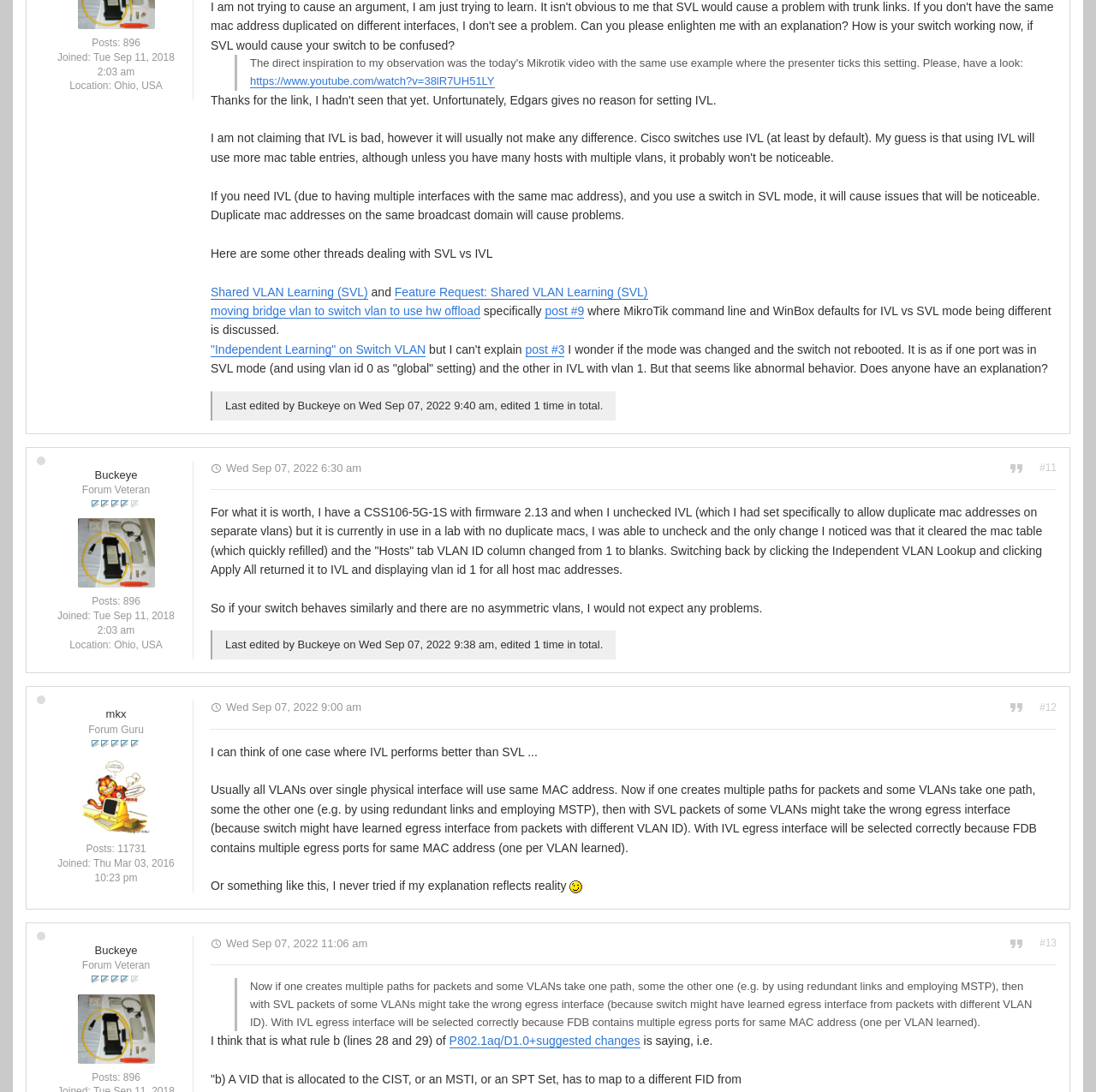Show me the bounding box coordinates of the clickable region to achieve the task as per the instruction: "Read the post about IVL vs SVL mode".

[0.192, 0.173, 0.949, 0.203]